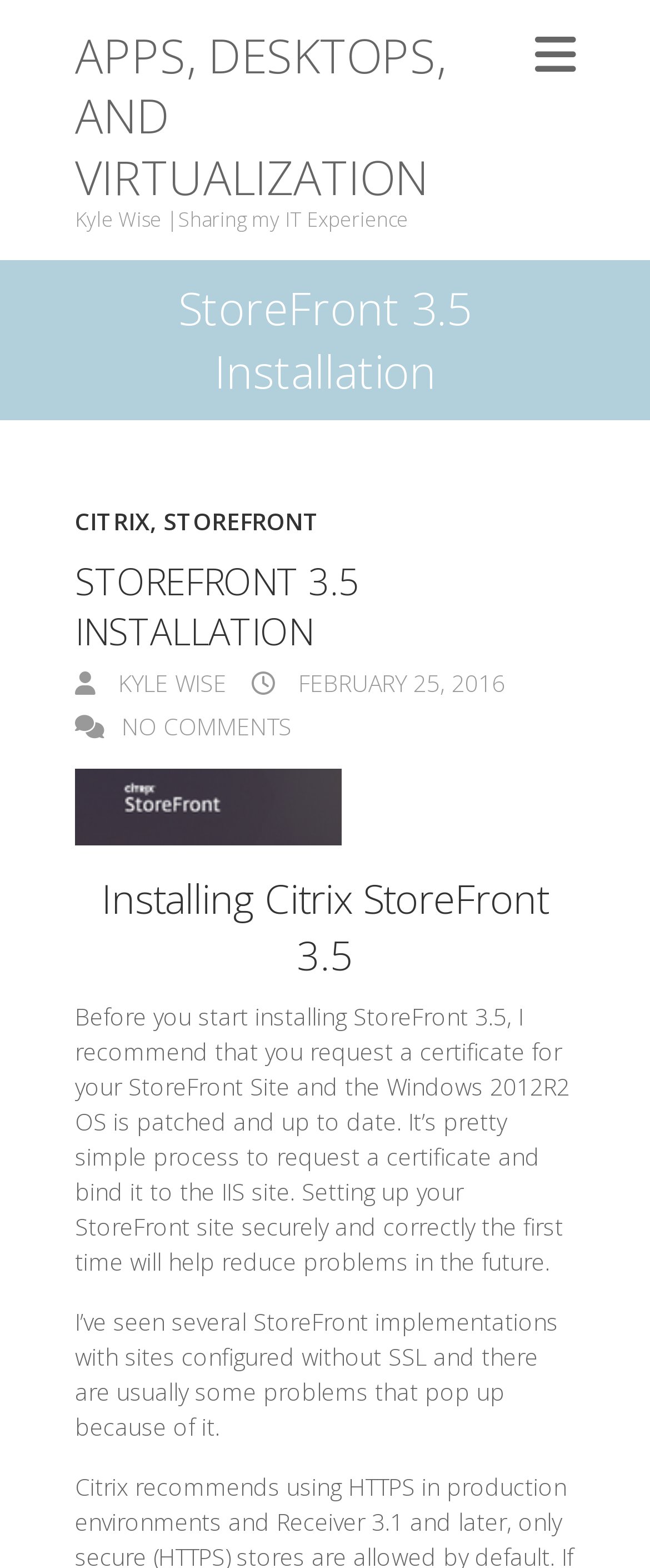Please identify the primary heading on the webpage and return its text.

StoreFront 3.5 Installation